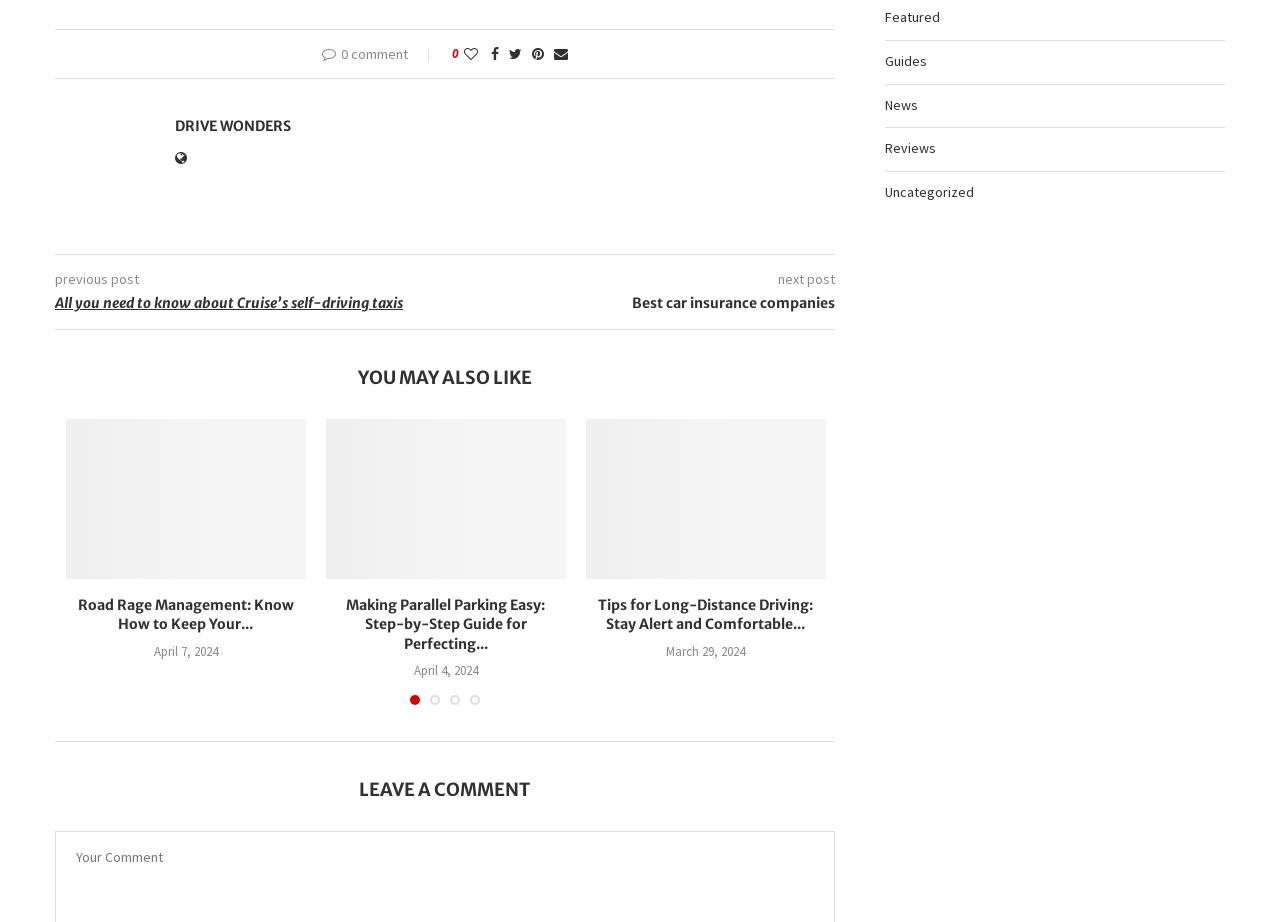Identify the bounding box coordinates of the section to be clicked to complete the task described by the following instruction: "Like this post". The coordinates should be four float numbers between 0 and 1, formatted as [left, top, right, bottom].

[0.362, 0.049, 0.373, 0.068]